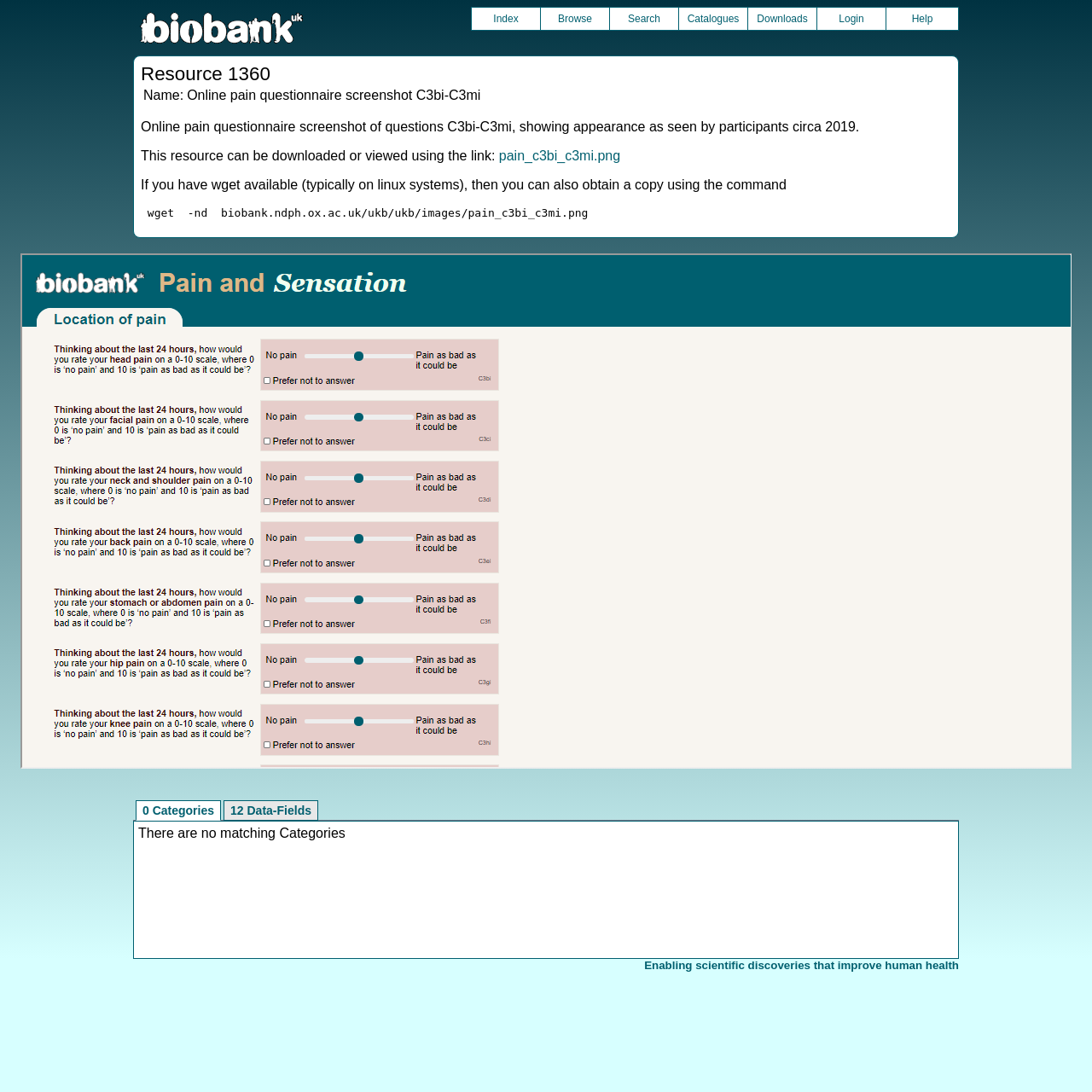Please reply to the following question using a single word or phrase: 
How many data fields are there?

12